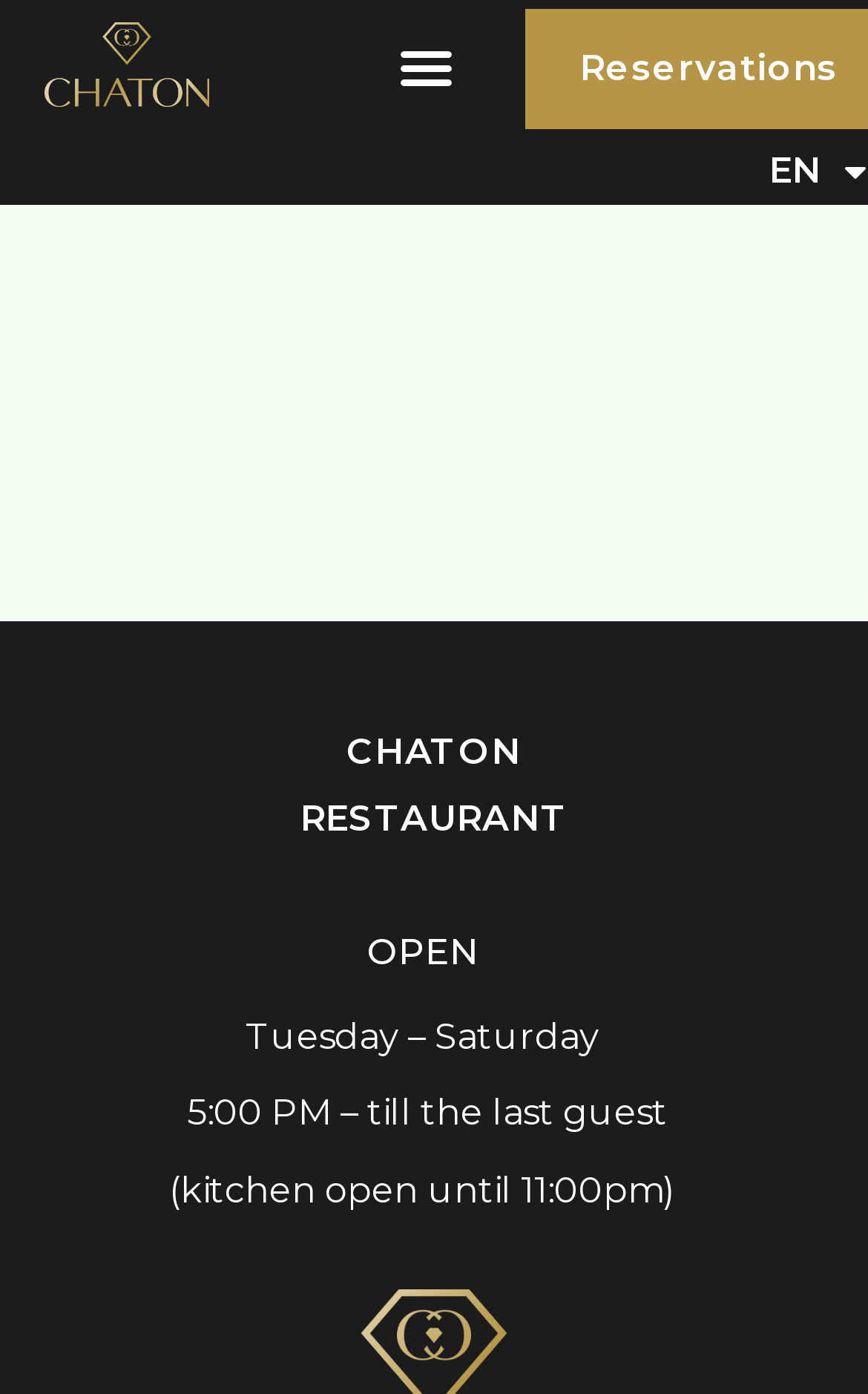What language options are available?
Provide a thorough and detailed answer to the question.

I looked at the link elements at the top of the webpage and found two language options, 'EN' and 'PL', which likely represent English and Polish language options.